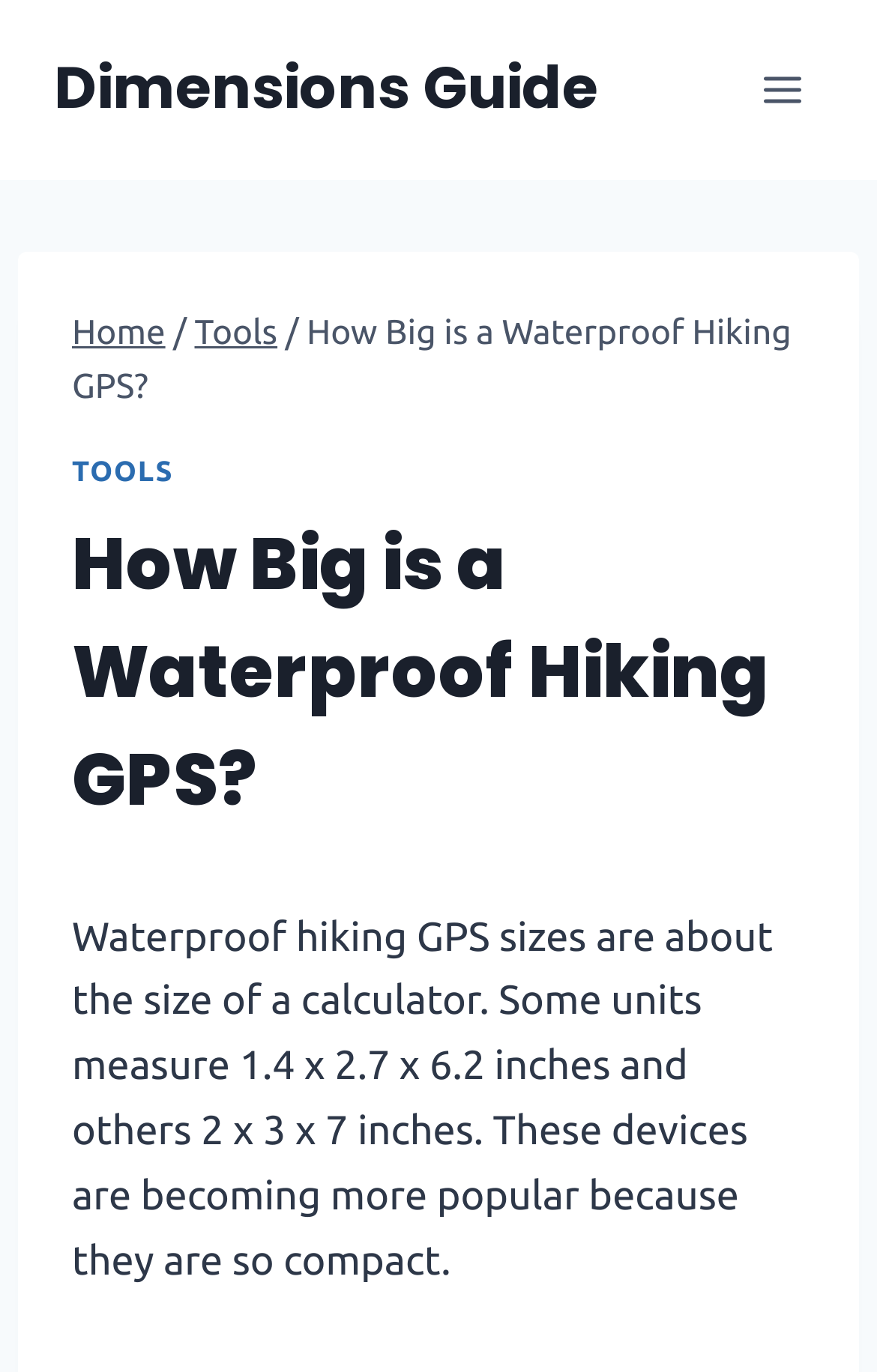Create an in-depth description of the webpage, covering main sections.

The webpage is about the dimensions of a waterproof hiking GPS, with a focus on providing a guide to their size. At the top, there is a link to a "Dimensions Guide" and a button to "Open menu" on the right side. Below this, there is a header section with a navigation menu, also known as breadcrumbs, which includes links to "Home" and "Tools" with a separator in between. The title of the webpage, "How Big is a Waterproof Hiking GPS?", is displayed prominently in this section.

Further down, there is a heading with the same title, followed by a block of text that provides information about the size of waterproof hiking GPS devices, comparing them to the size of a calculator and providing specific measurements in inches. This text is positioned near the center of the page, taking up most of the width. Overall, the webpage has a simple and concise layout, with a clear focus on providing information about the dimensions of waterproof hiking GPS devices.